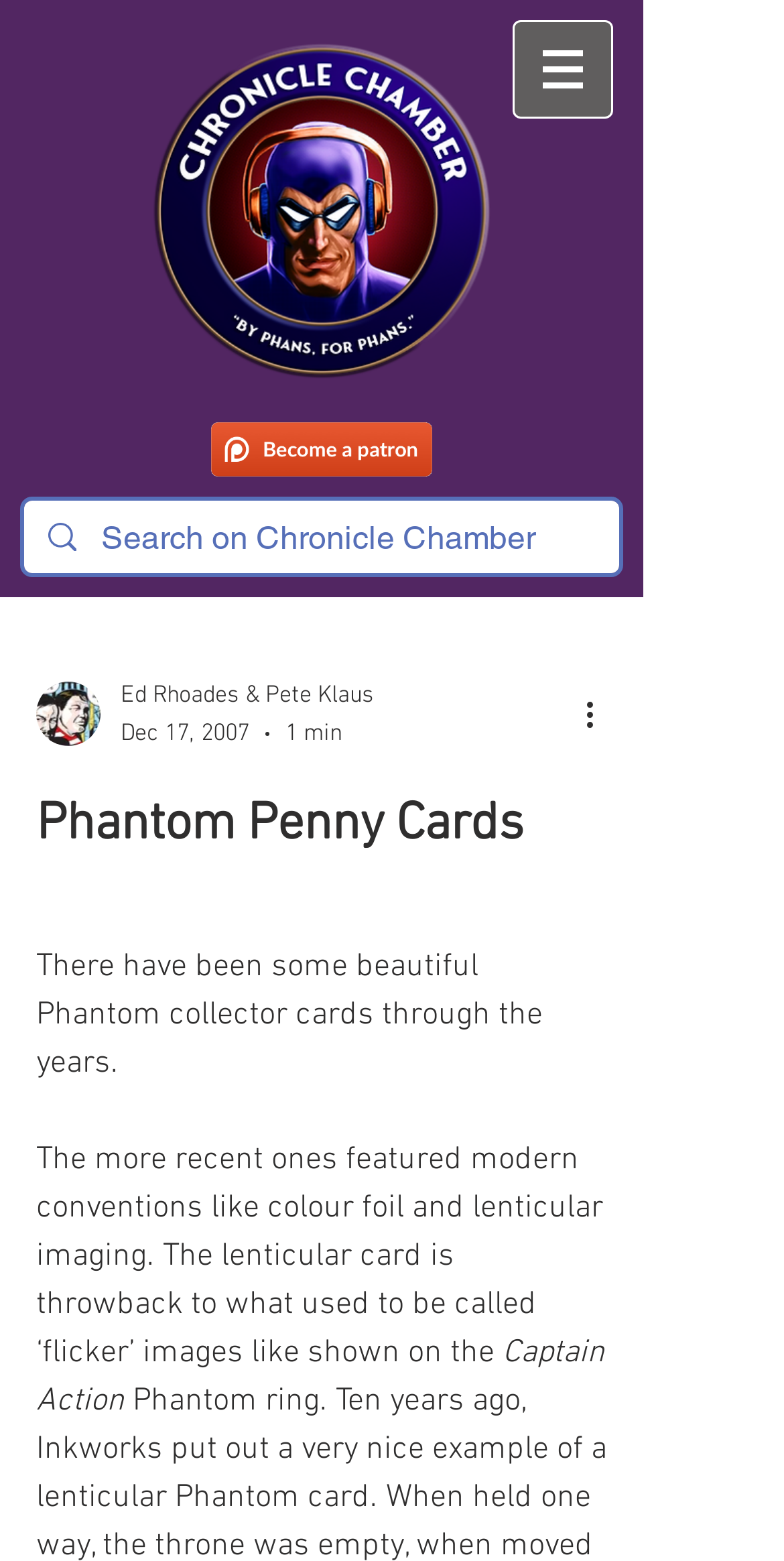Provide a one-word or one-phrase answer to the question:
When was the article published?

Dec 17, 2007